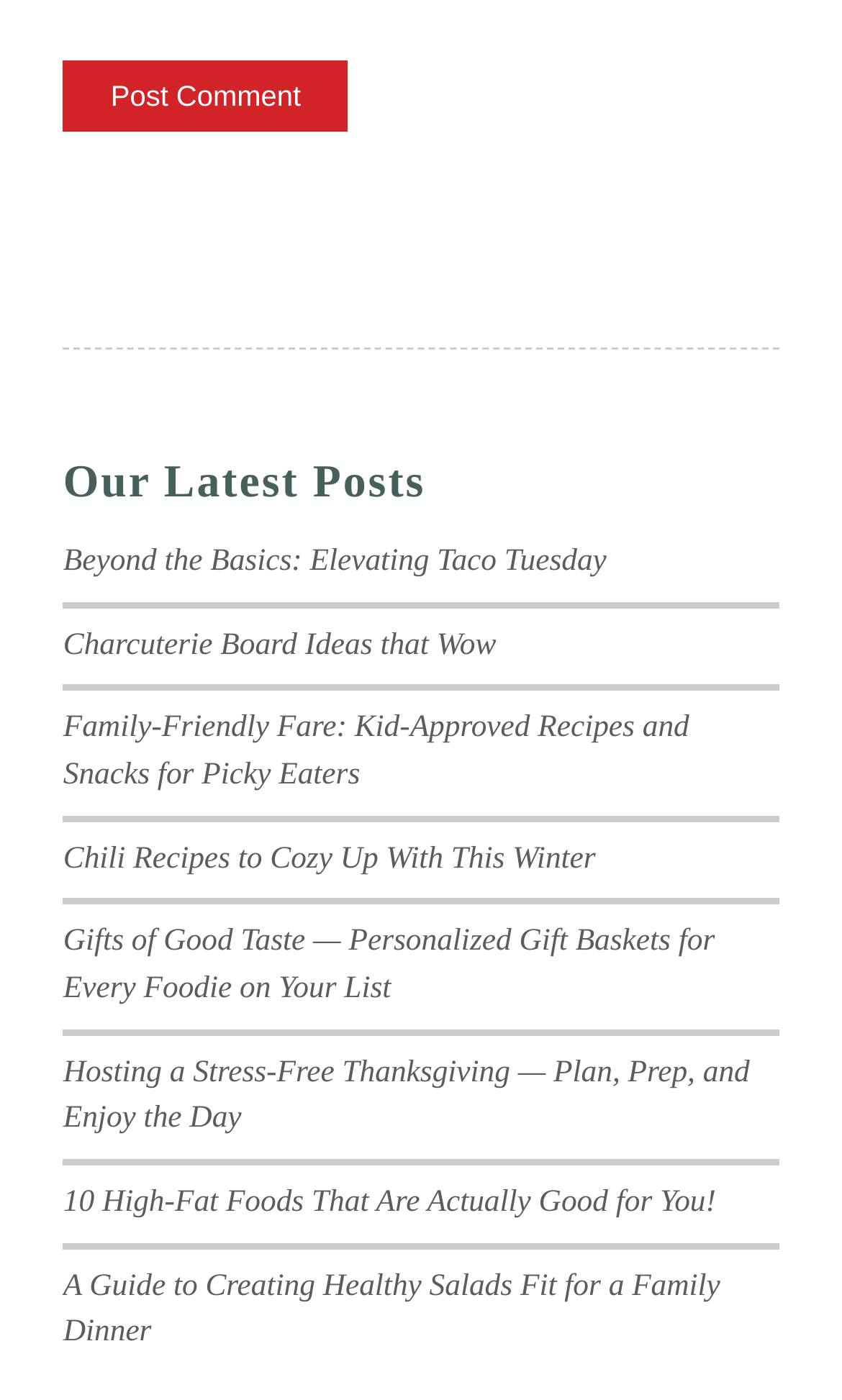Please answer the following query using a single word or phrase: 
Is there a button to post a comment?

Yes